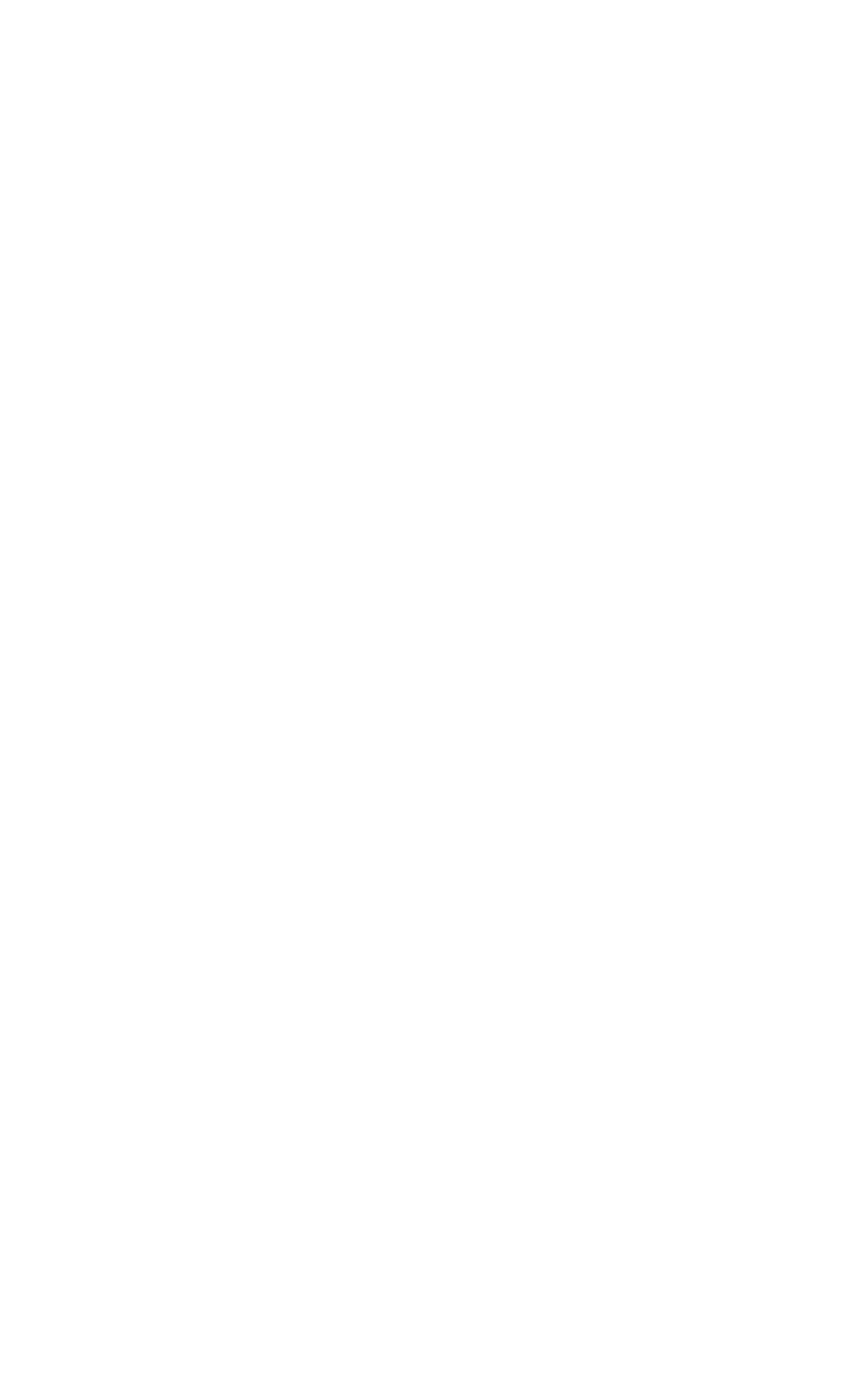How many links are under the 'Archives' heading? From the image, respond with a single word or brief phrase.

18